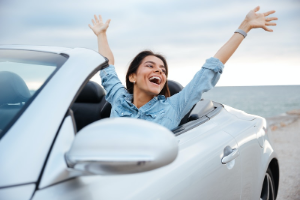What is the backdrop of the image?
Please give a detailed answer to the question using the information shown in the image.

The caption describes the backdrop as a 'serene coastline, with the ocean stretching towards the horizon under a cloudy sky', indicating that the background of the image is a coastline.